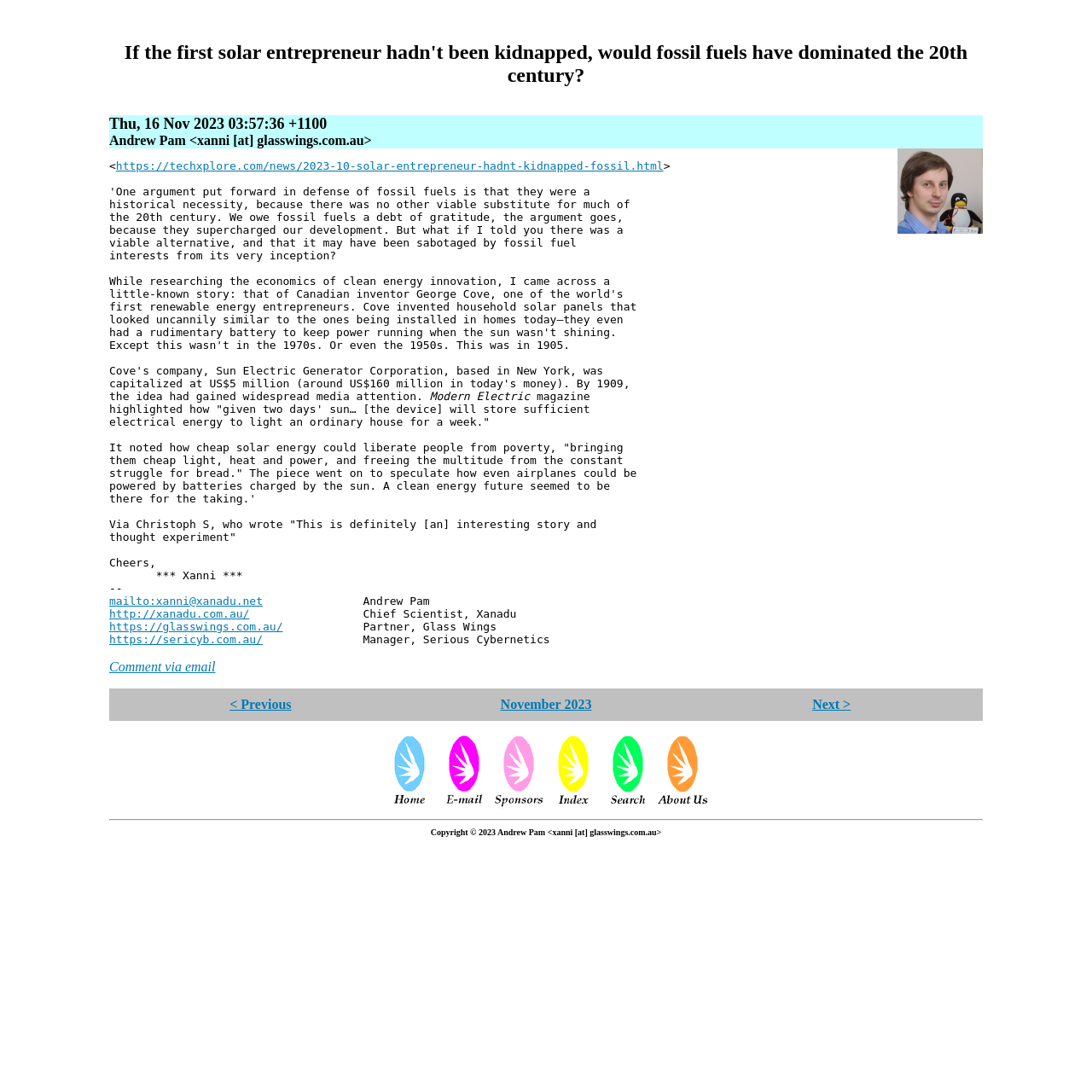Please determine the bounding box coordinates of the element's region to click for the following instruction: "Visit the homepage".

[0.352, 0.73, 0.398, 0.743]